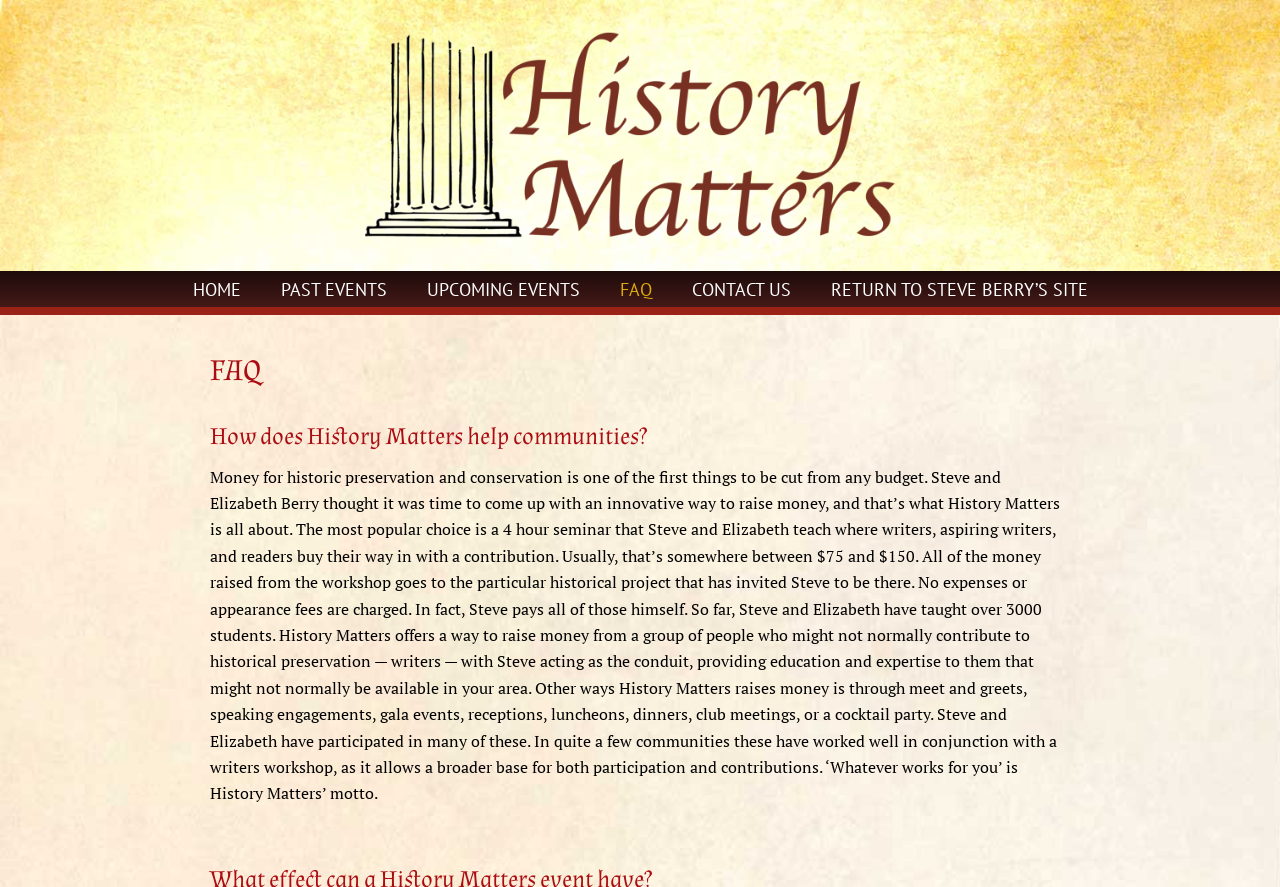Please provide a one-word or short phrase answer to the question:
How many students have Steve and Elizabeth taught?

over 3000